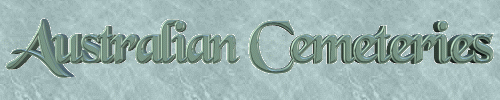Provide an in-depth description of the image.

The image showcases the logo for "Australian Cemeteries," adorned with an elegant font that conveys a sense of reverence and tranquility suitable for the context. Set against a subtle textured background, the lettering features a blend of green hues, suggesting a connection to nature and the serene environment typically associated with cemeteries. This title likely serves as an introductory element to a webpage dedicated to various cemeteries in Australia, including information about their locations, histories, and the memories they preserve.